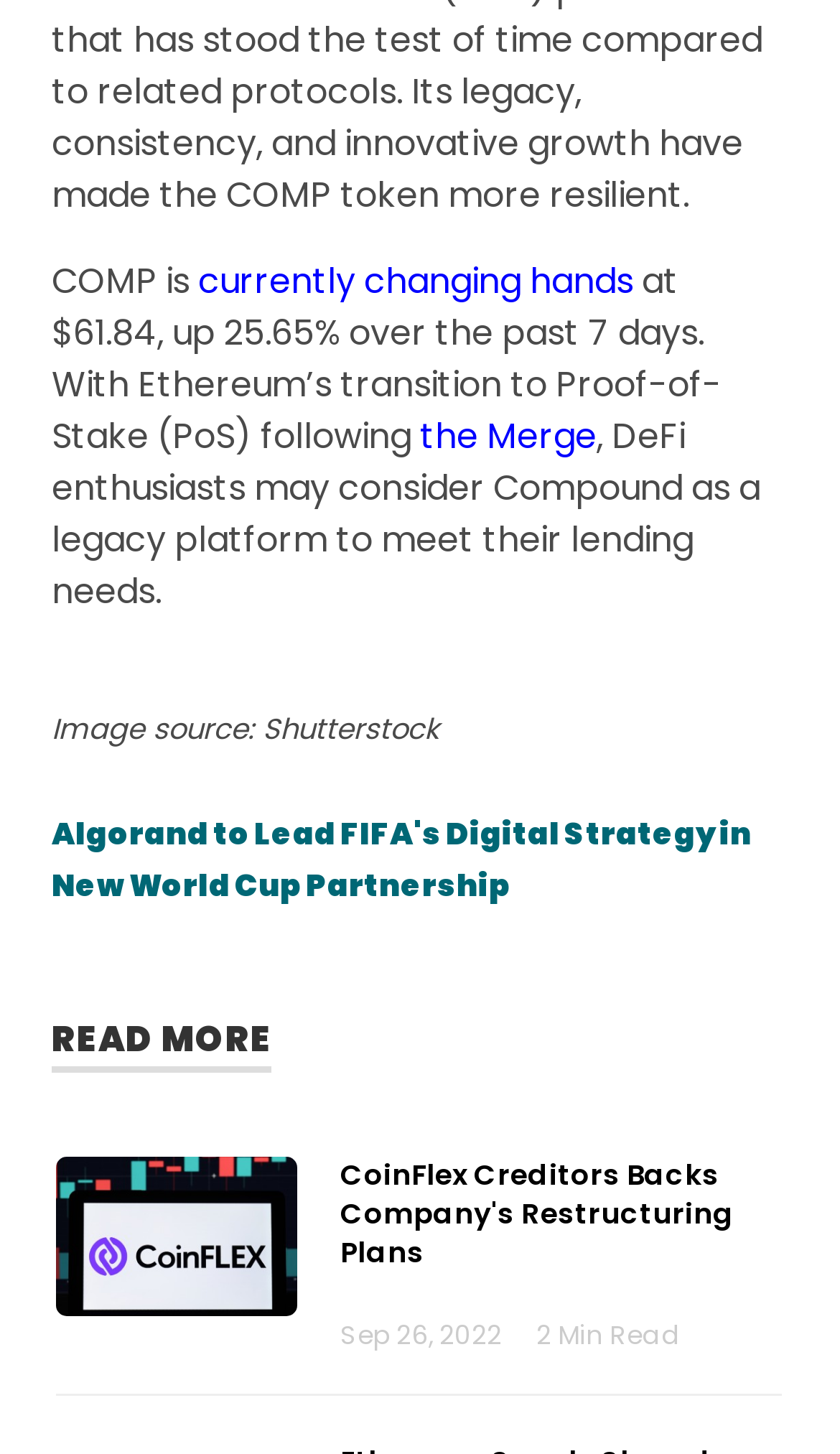Please respond in a single word or phrase: 
What is the date of the article 'CoinFlex Creditors Backs Company's Restructuring Plans'?

Sep 26, 2022